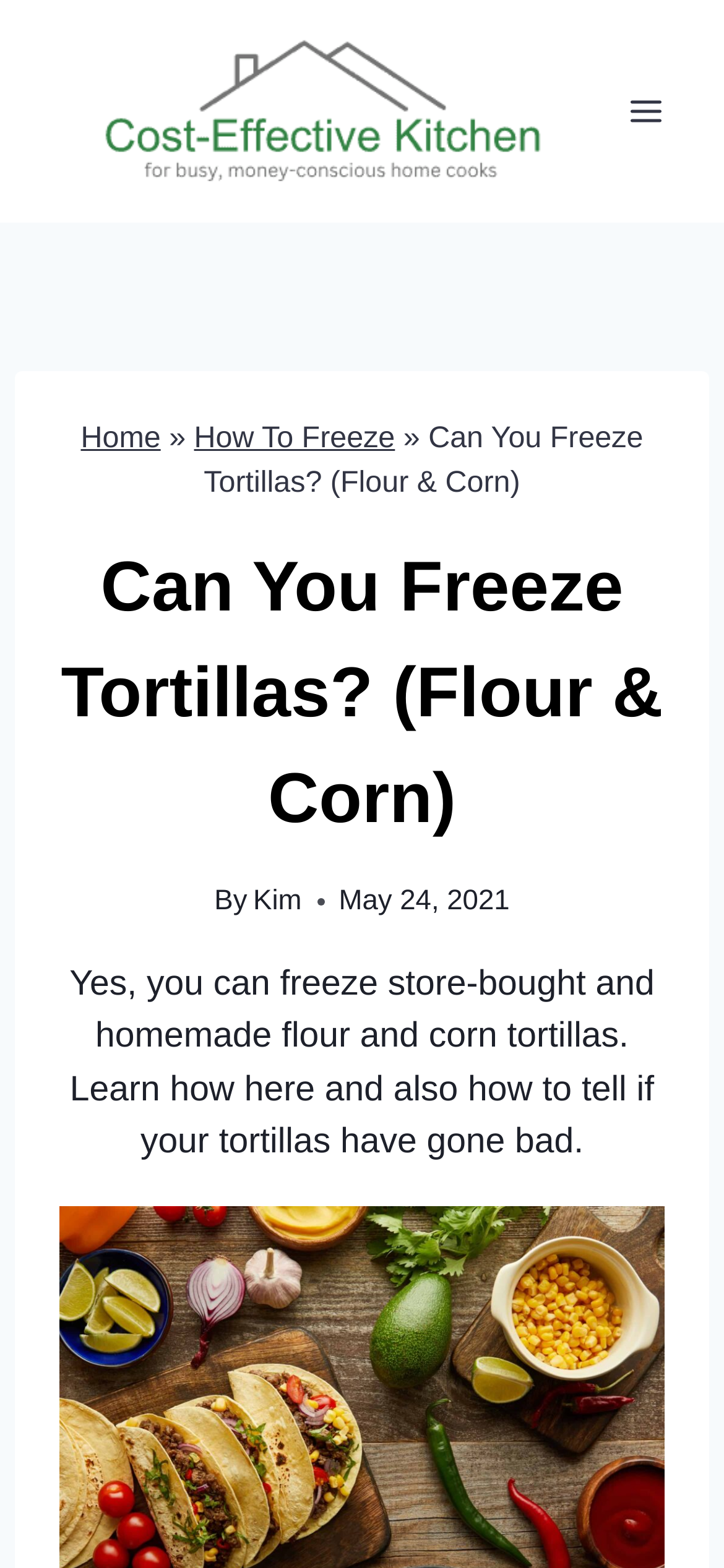When was this article published?
Using the picture, provide a one-word or short phrase answer.

May 24, 2021